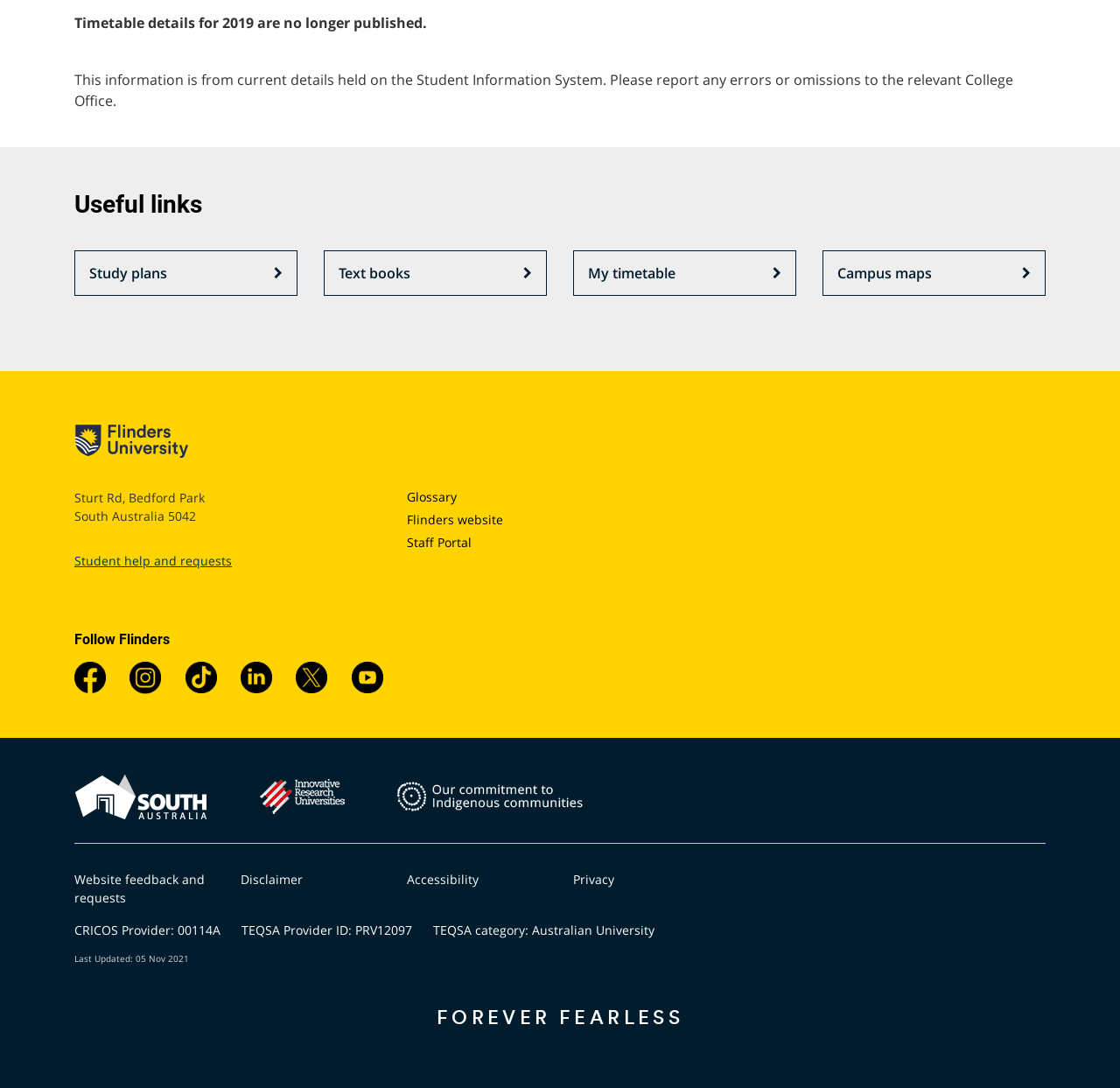Find the bounding box coordinates of the area that needs to be clicked in order to achieve the following instruction: "View study plans". The coordinates should be specified as four float numbers between 0 and 1, i.e., [left, top, right, bottom].

[0.066, 0.23, 0.266, 0.272]